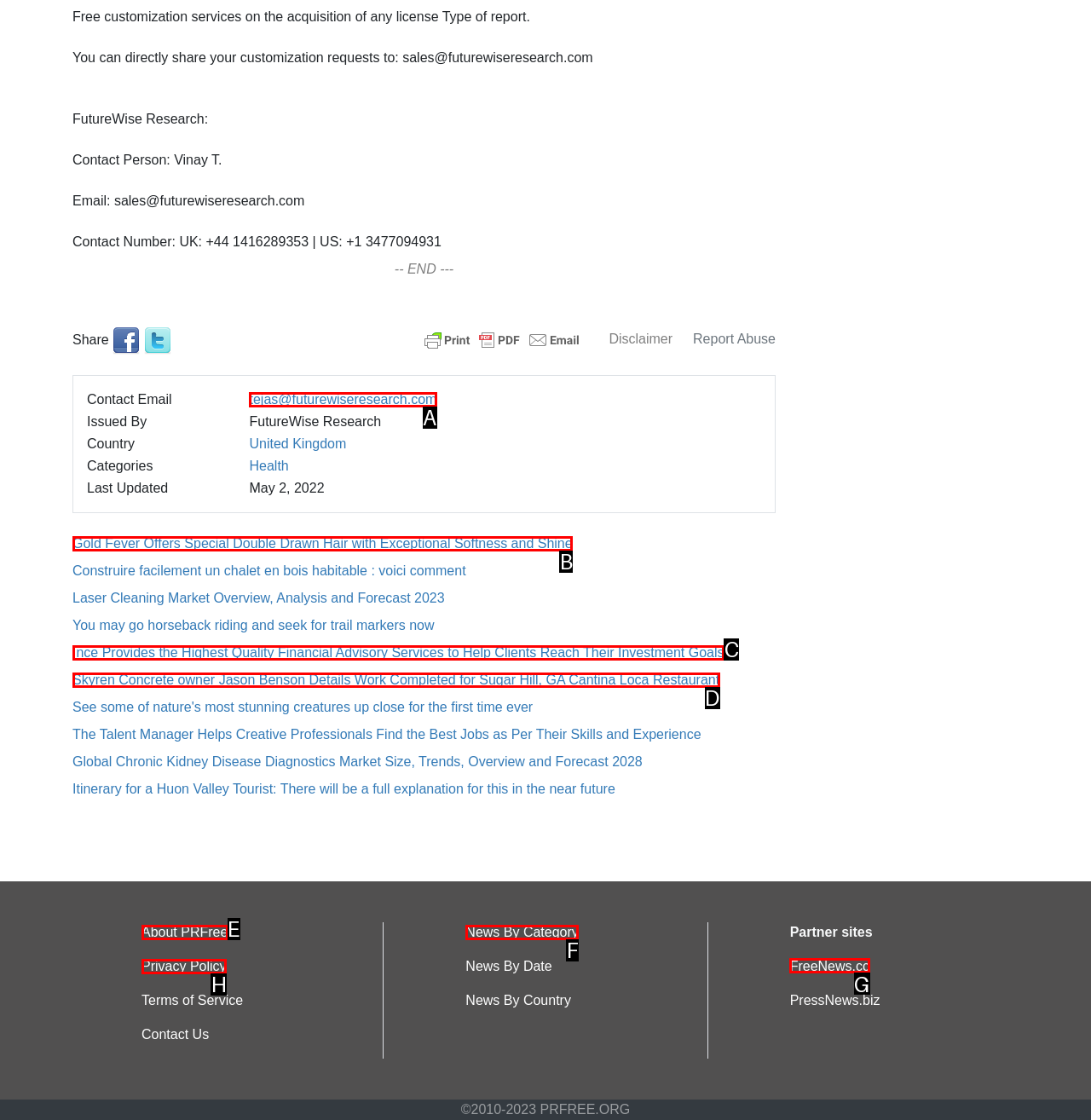Identify the correct UI element to click to follow this instruction: Book your tickets
Respond with the letter of the appropriate choice from the displayed options.

None